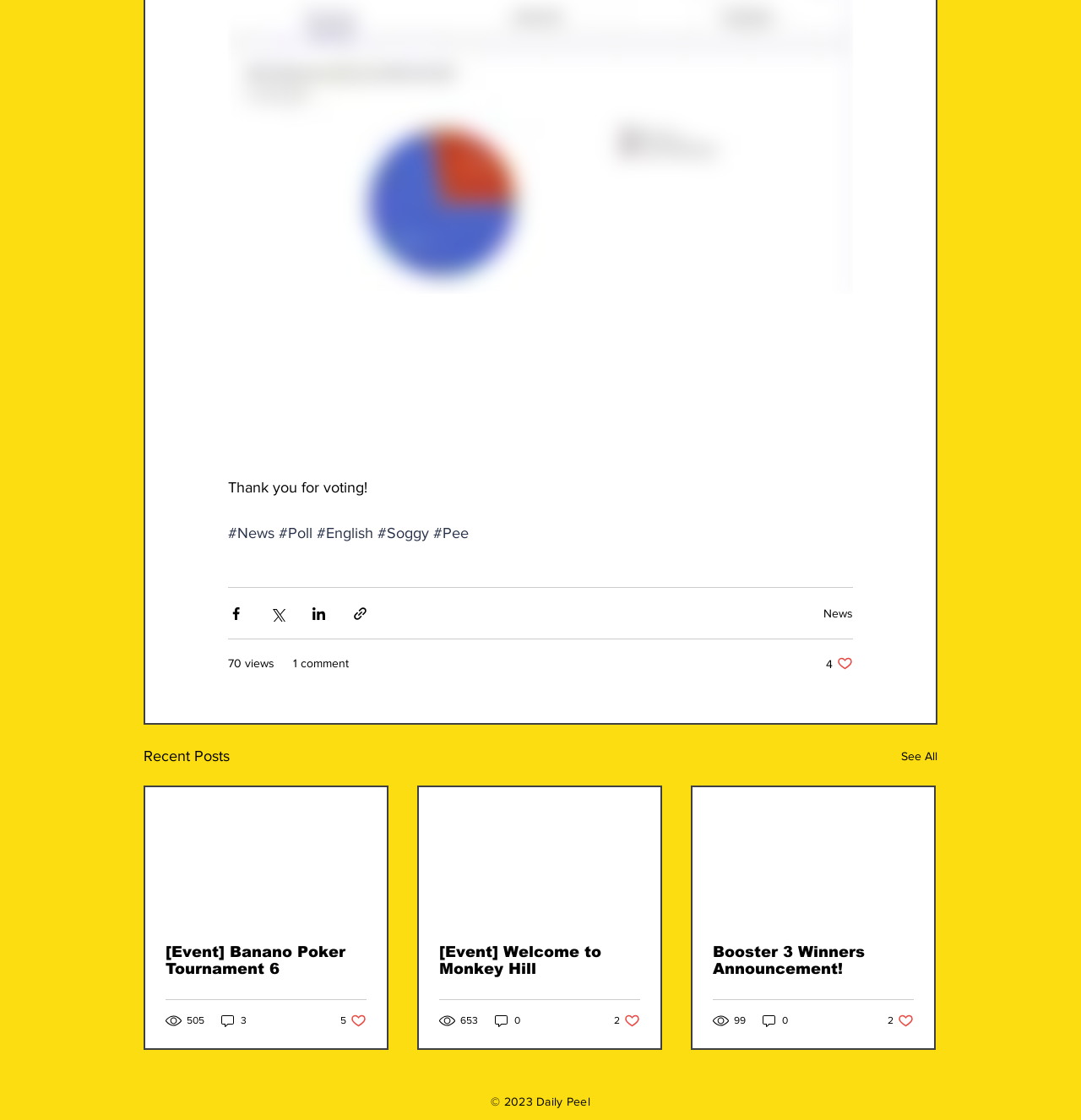How many comments does the second article have?
Please answer using one word or phrase, based on the screenshot.

0 comments